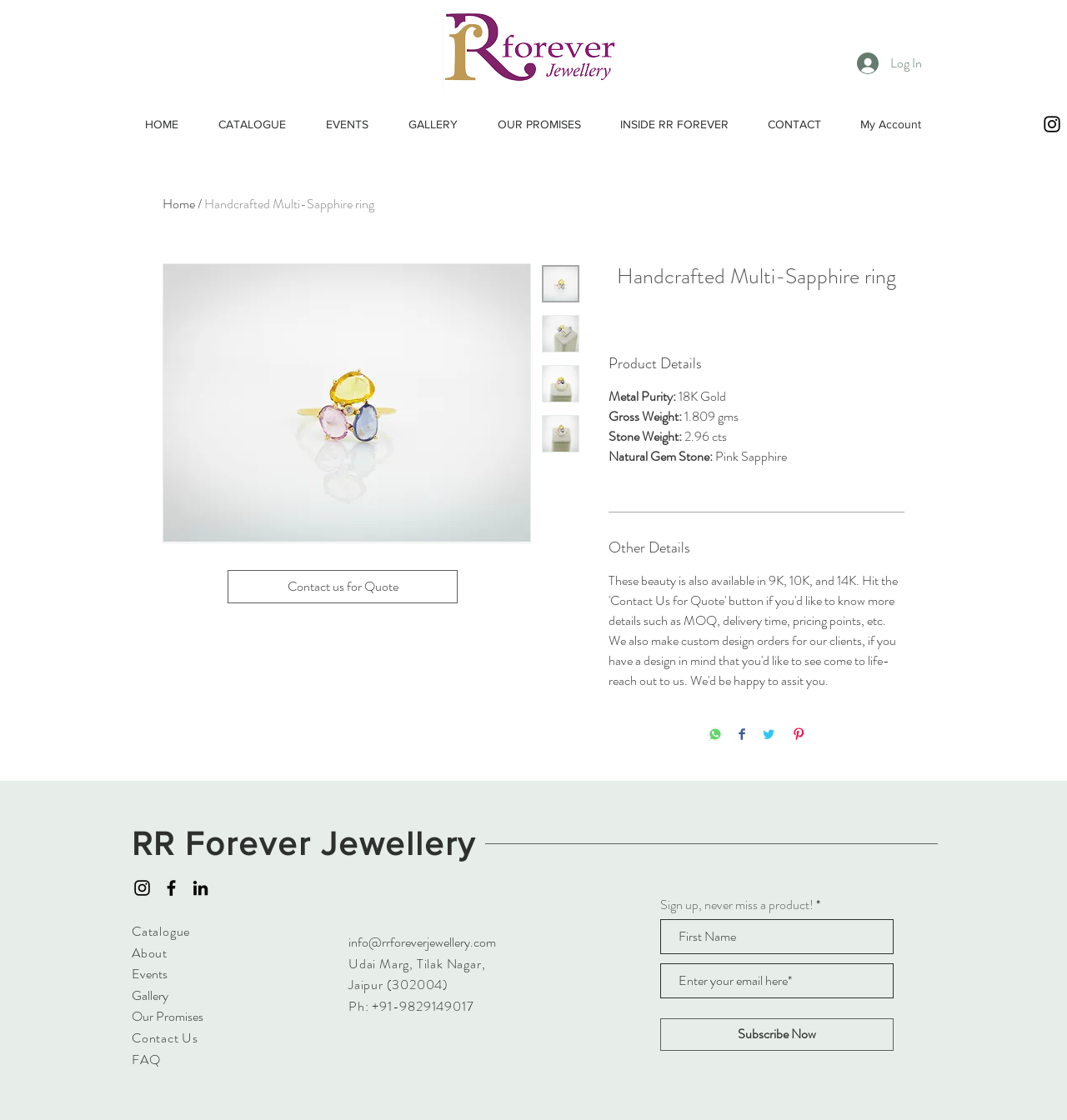Find the bounding box coordinates of the element's region that should be clicked in order to follow the given instruction: "Call Us". The coordinates should consist of four float numbers between 0 and 1, i.e., [left, top, right, bottom].

None